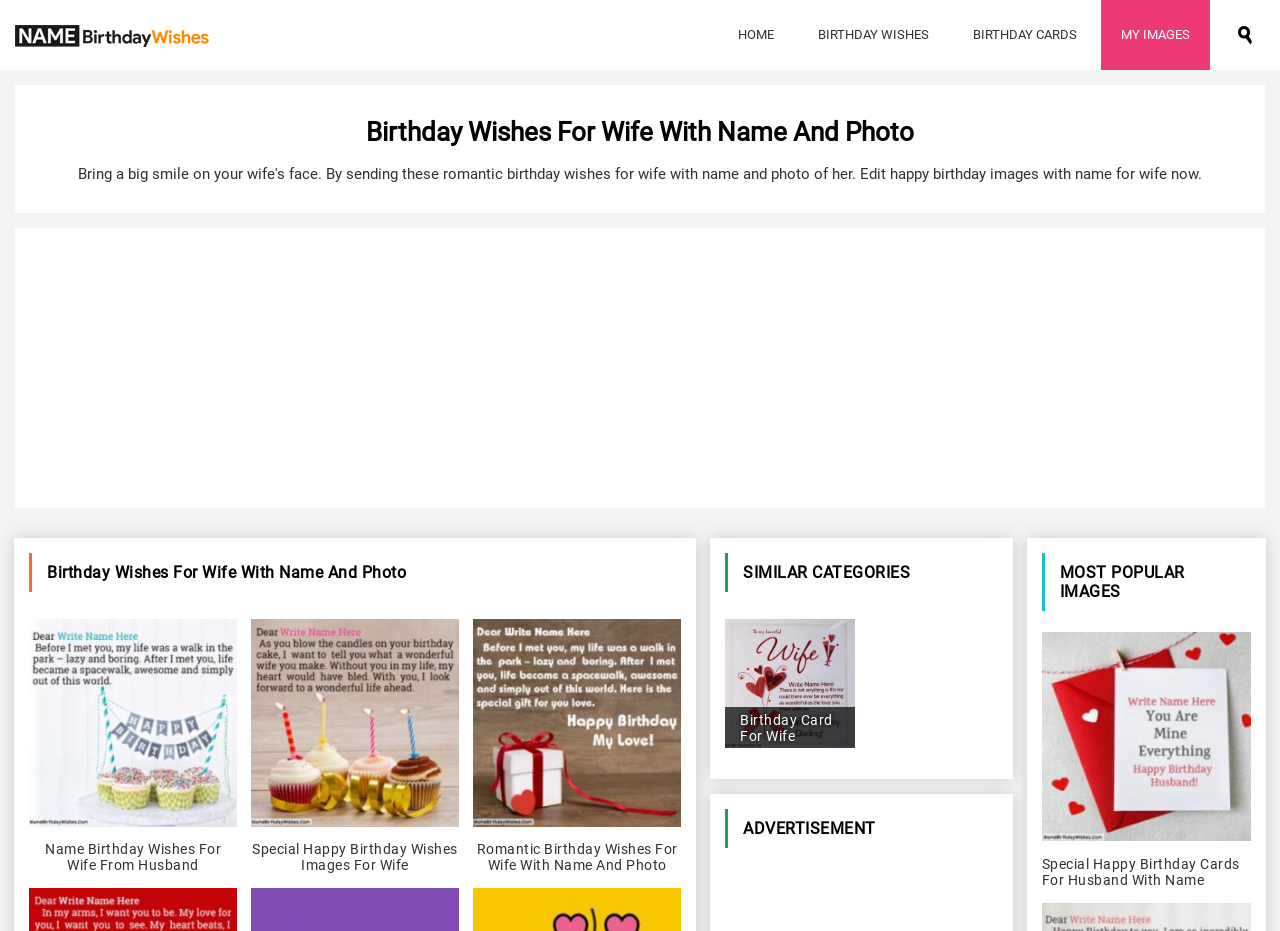Identify and extract the main heading of the webpage.

Birthday Wishes For Wife With Name And Photo